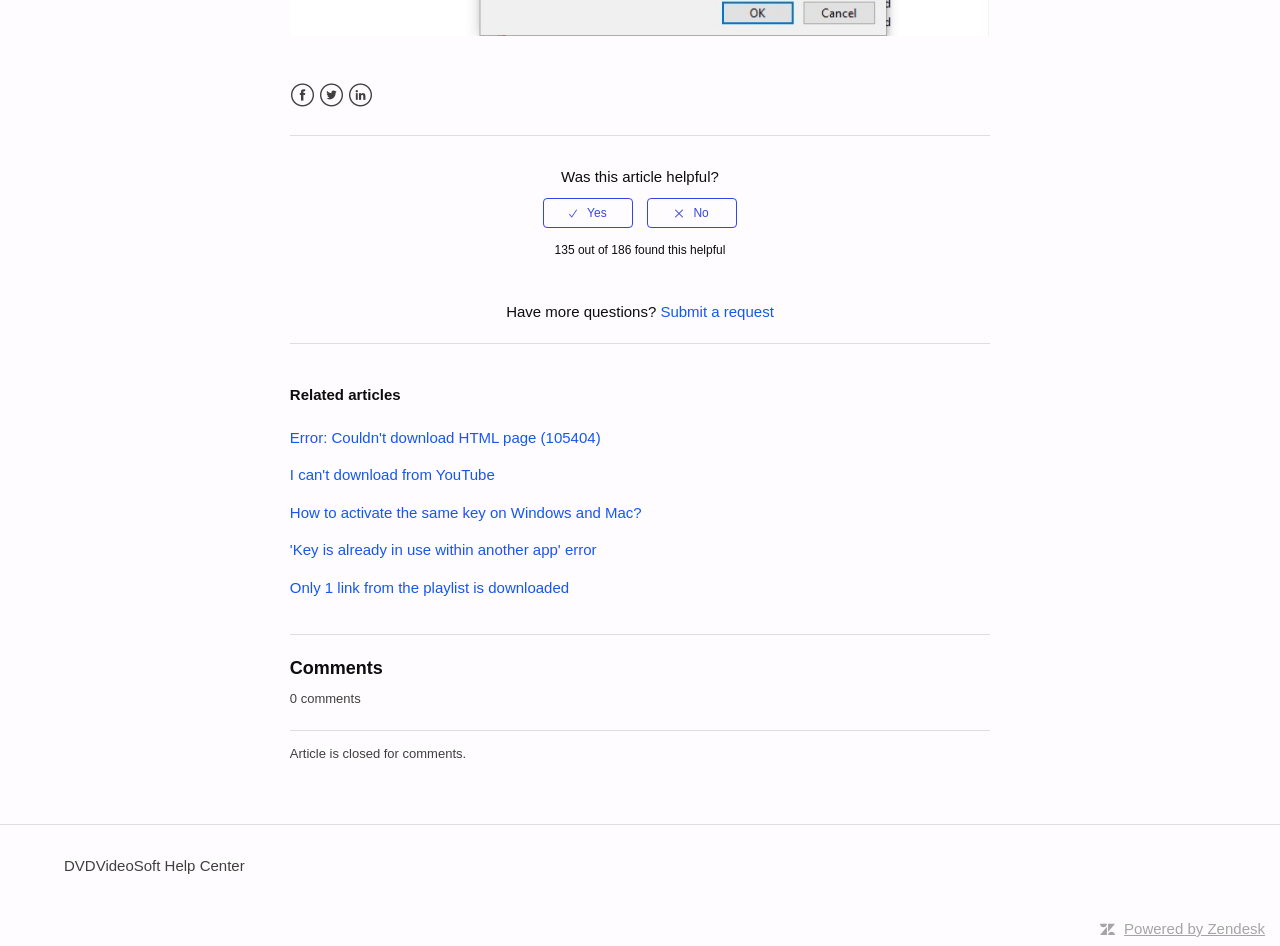Reply to the question with a single word or phrase:
What is the purpose of the radio buttons?

To rate article helpfulness